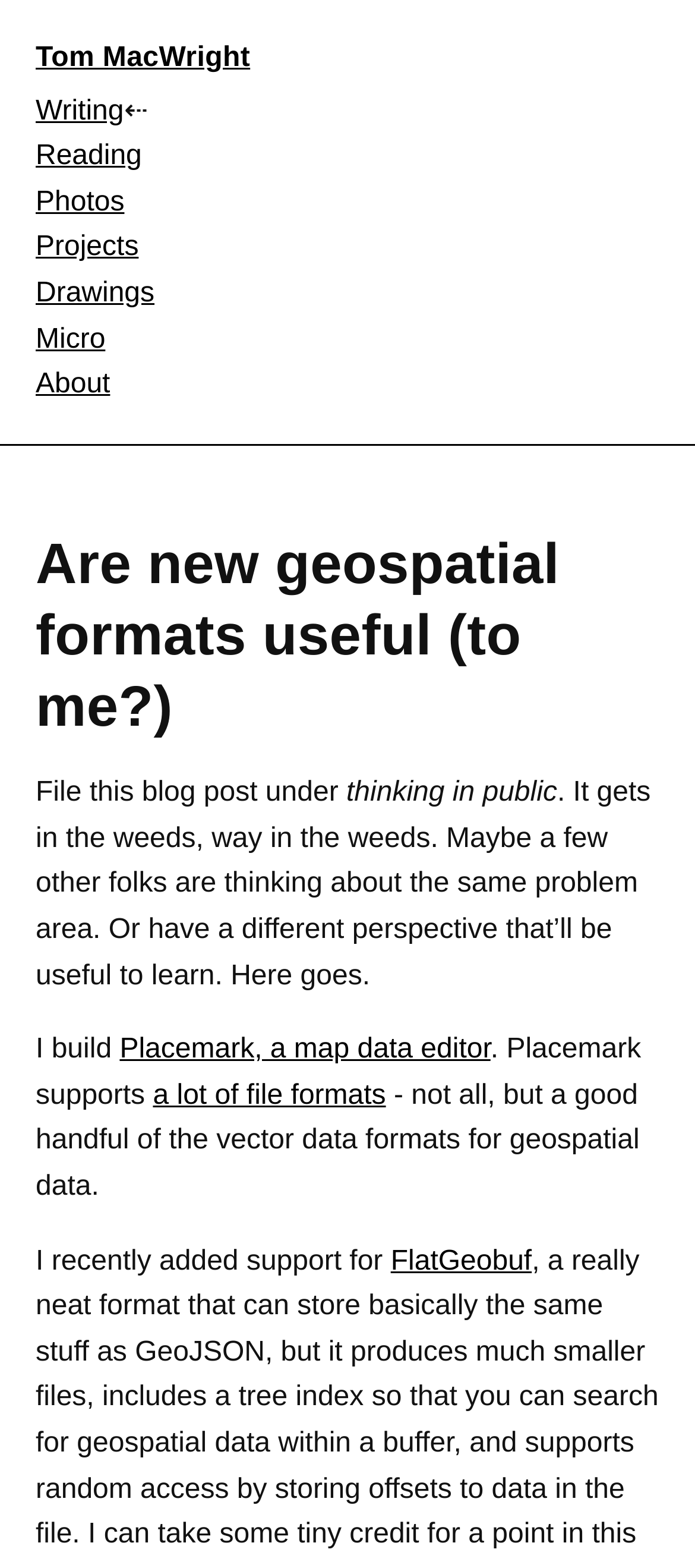Please determine the primary heading and provide its text.

Are new geospatial formats useful (to me?)